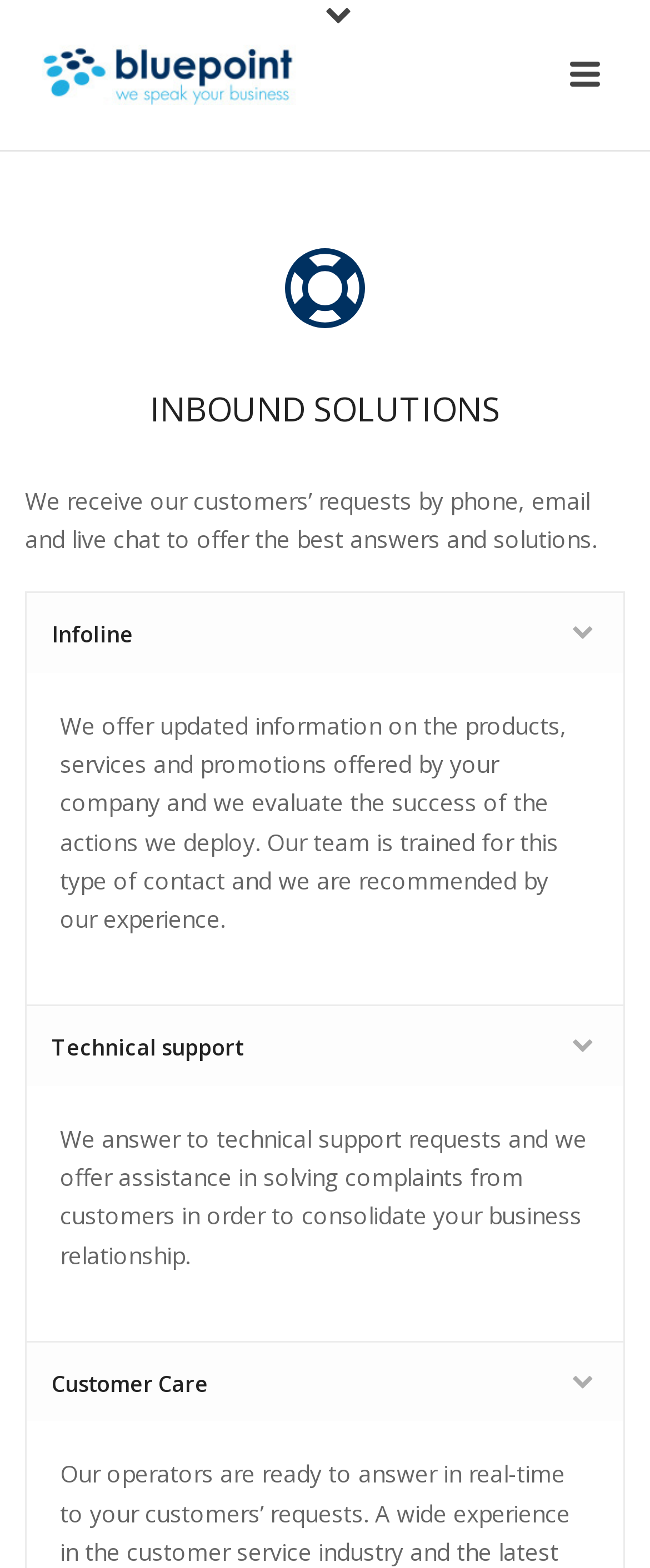How many types of services are mentioned on the webpage?
Please interpret the details in the image and answer the question thoroughly.

Based on the webpage, three types of services are mentioned: Infoline, Technical Support, and Customer Care, which are all part of the Inbound Solutions service offered by Blue Point.